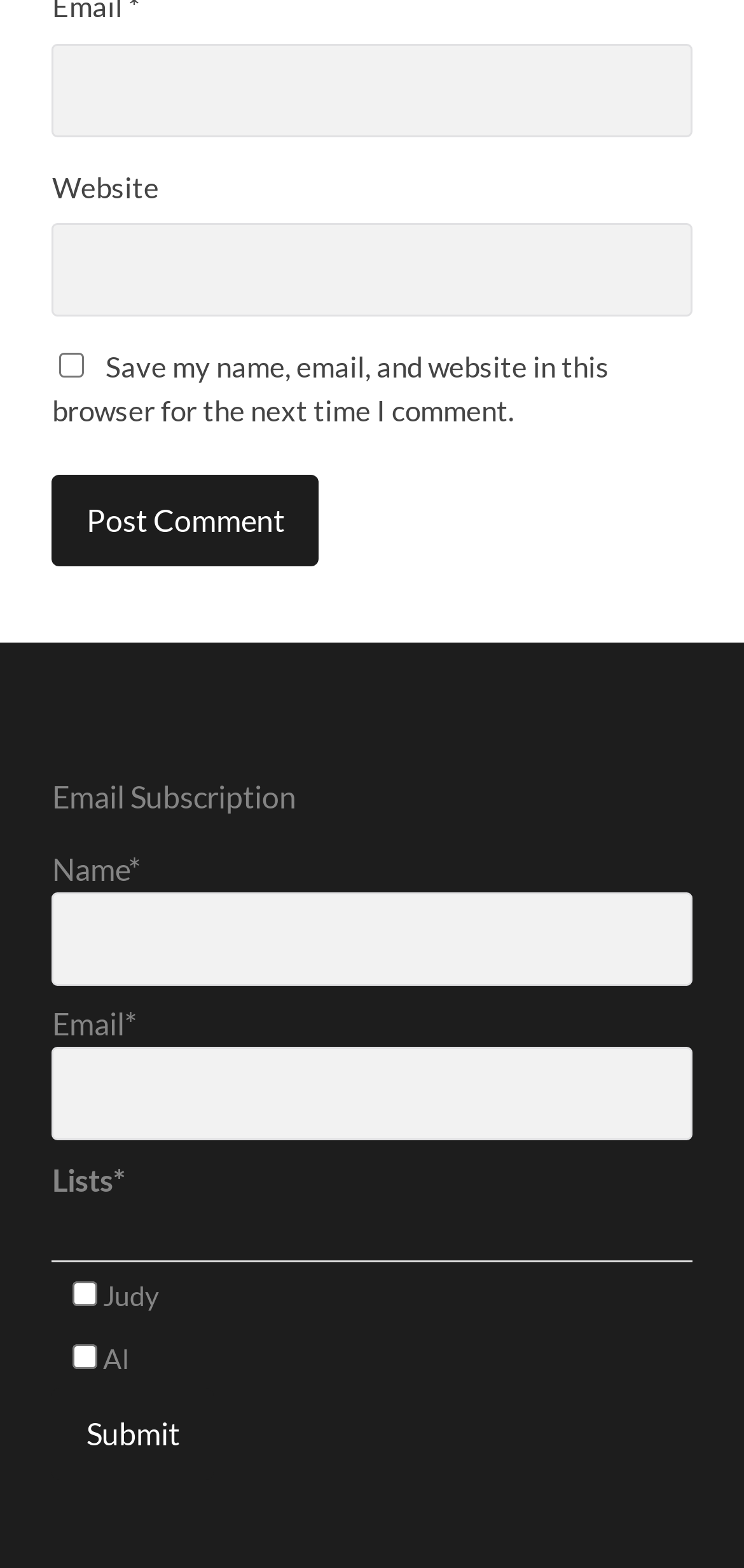Highlight the bounding box coordinates of the element you need to click to perform the following instruction: "Check save my name, email, and website."

[0.08, 0.226, 0.114, 0.241]